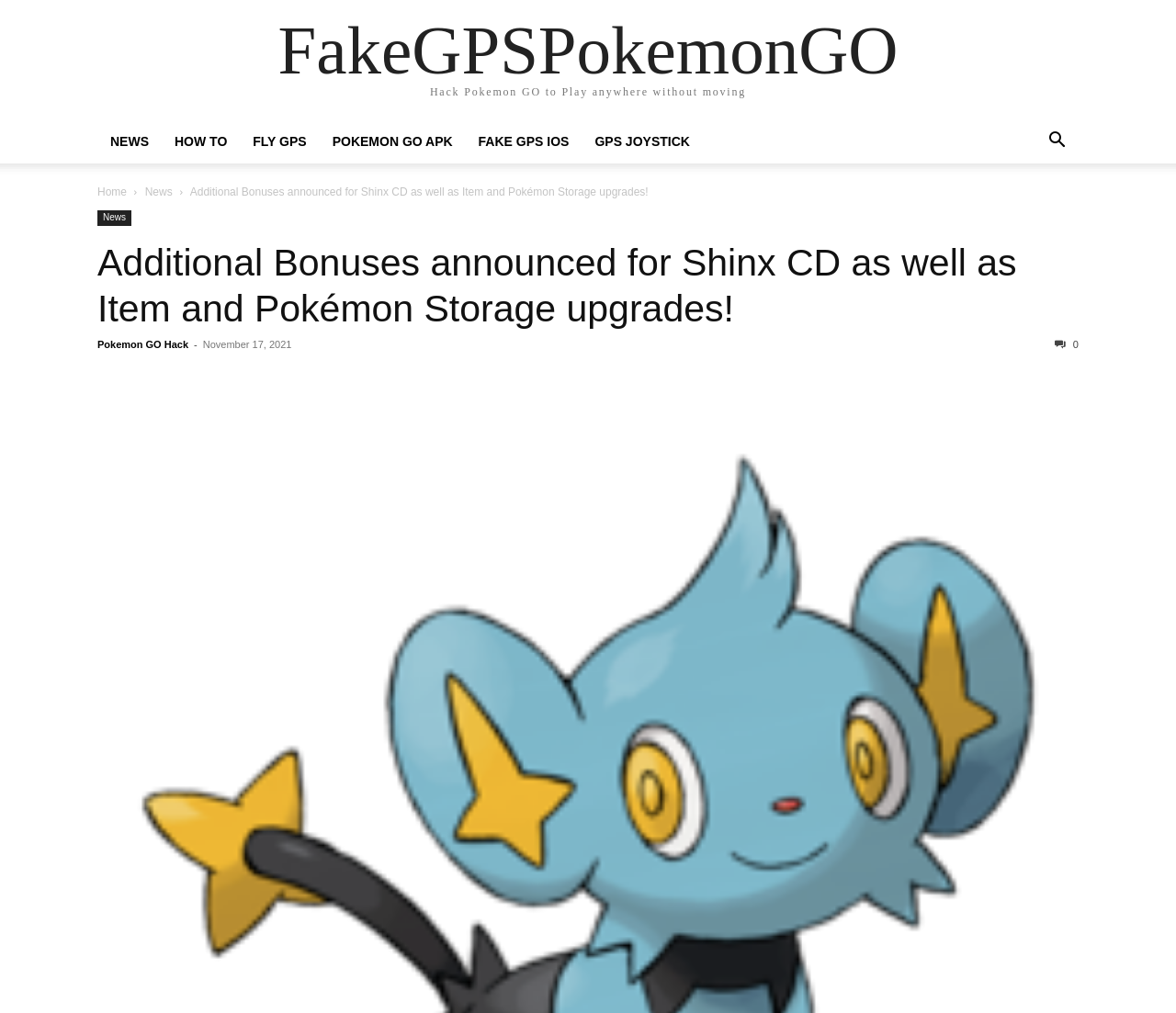Locate the bounding box coordinates of the clickable part needed for the task: "Learn more about Tess Cohen".

None